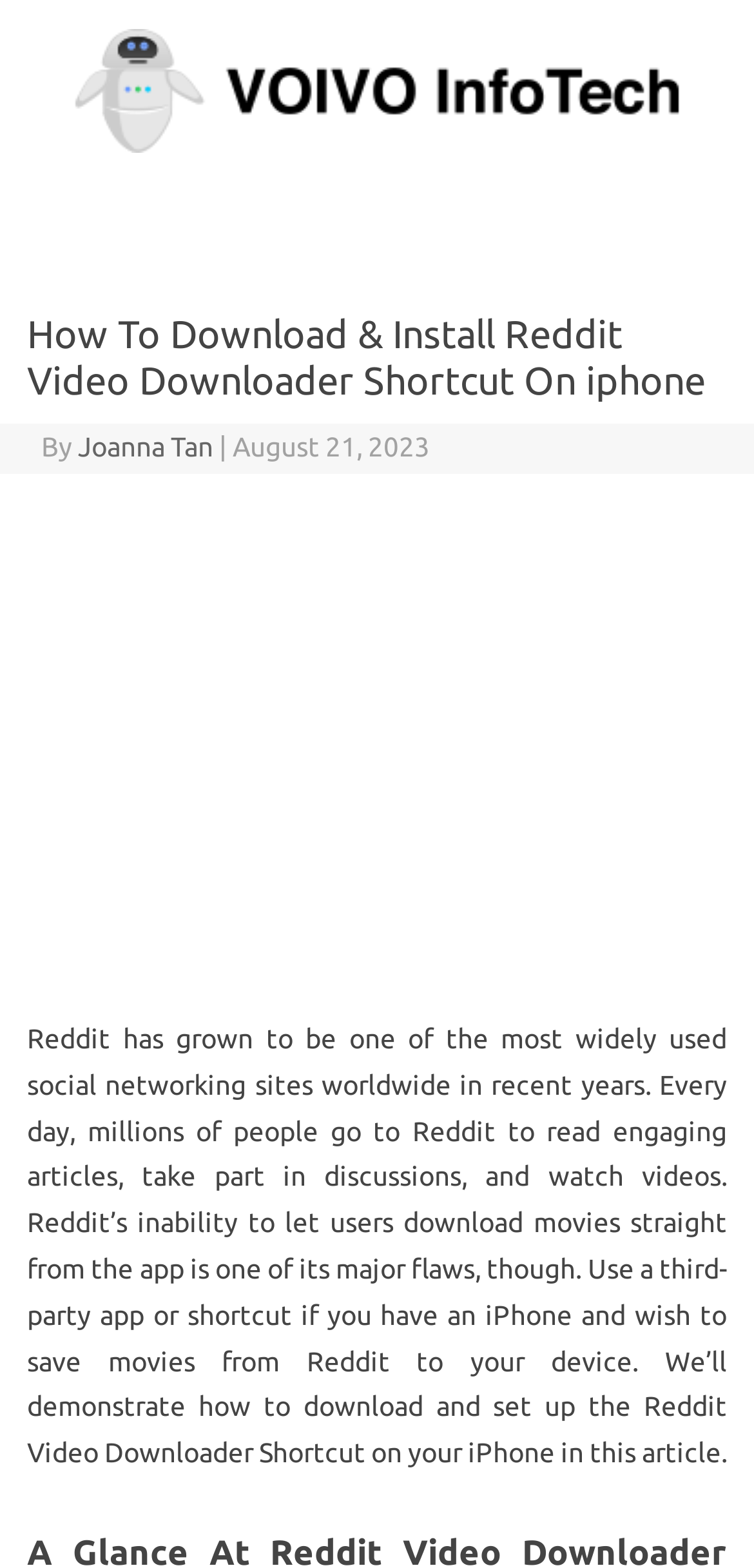What is the purpose of the Reddit Video Downloader Shortcut?
Utilize the information in the image to give a detailed answer to the question.

I found the answer by reading the introductory paragraph, which mentions that the Reddit Video Downloader Shortcut is used to save movies from Reddit to an iPhone, since Reddit does not allow direct video downloads.